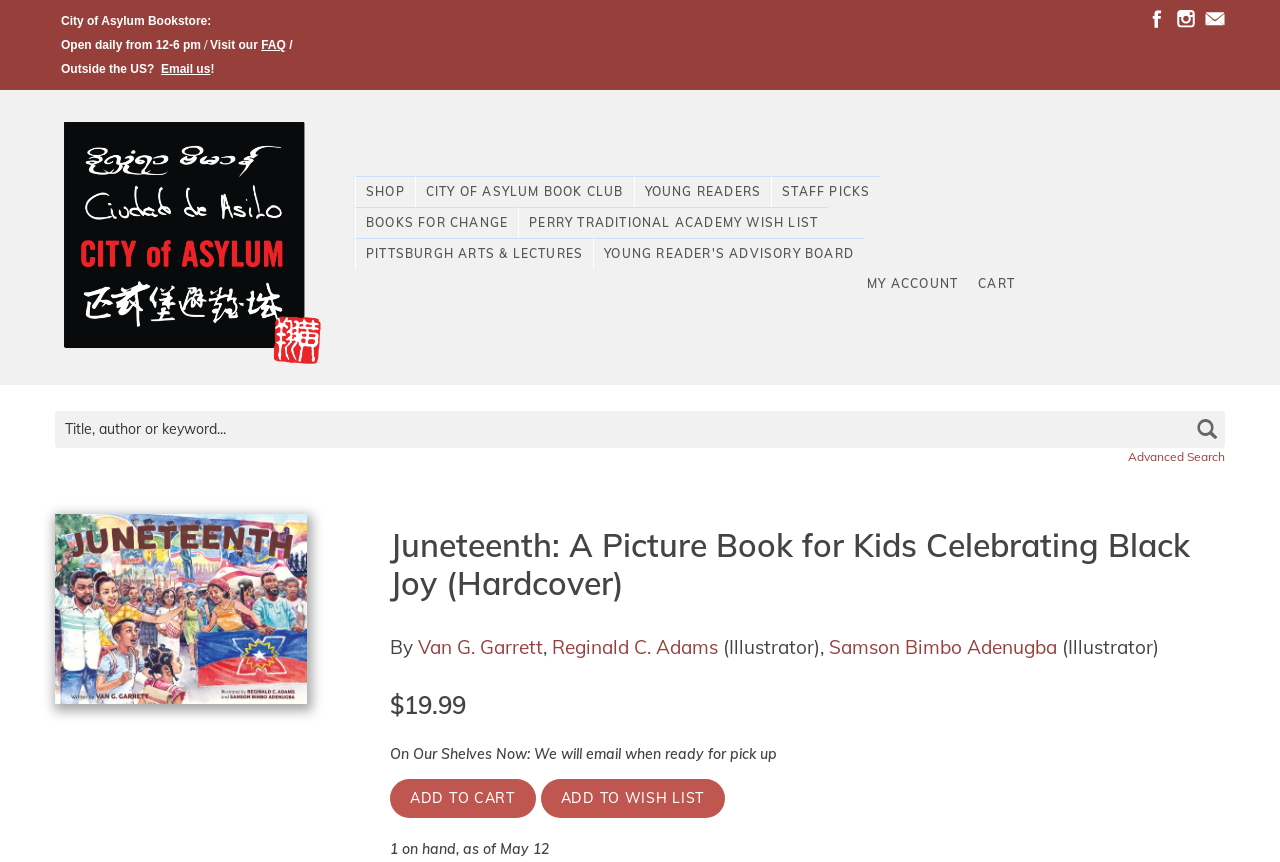Please determine the bounding box coordinates of the element to click in order to execute the following instruction: "Go to the shop page". The coordinates should be four float numbers between 0 and 1, specified as [left, top, right, bottom].

[0.277, 0.204, 0.324, 0.24]